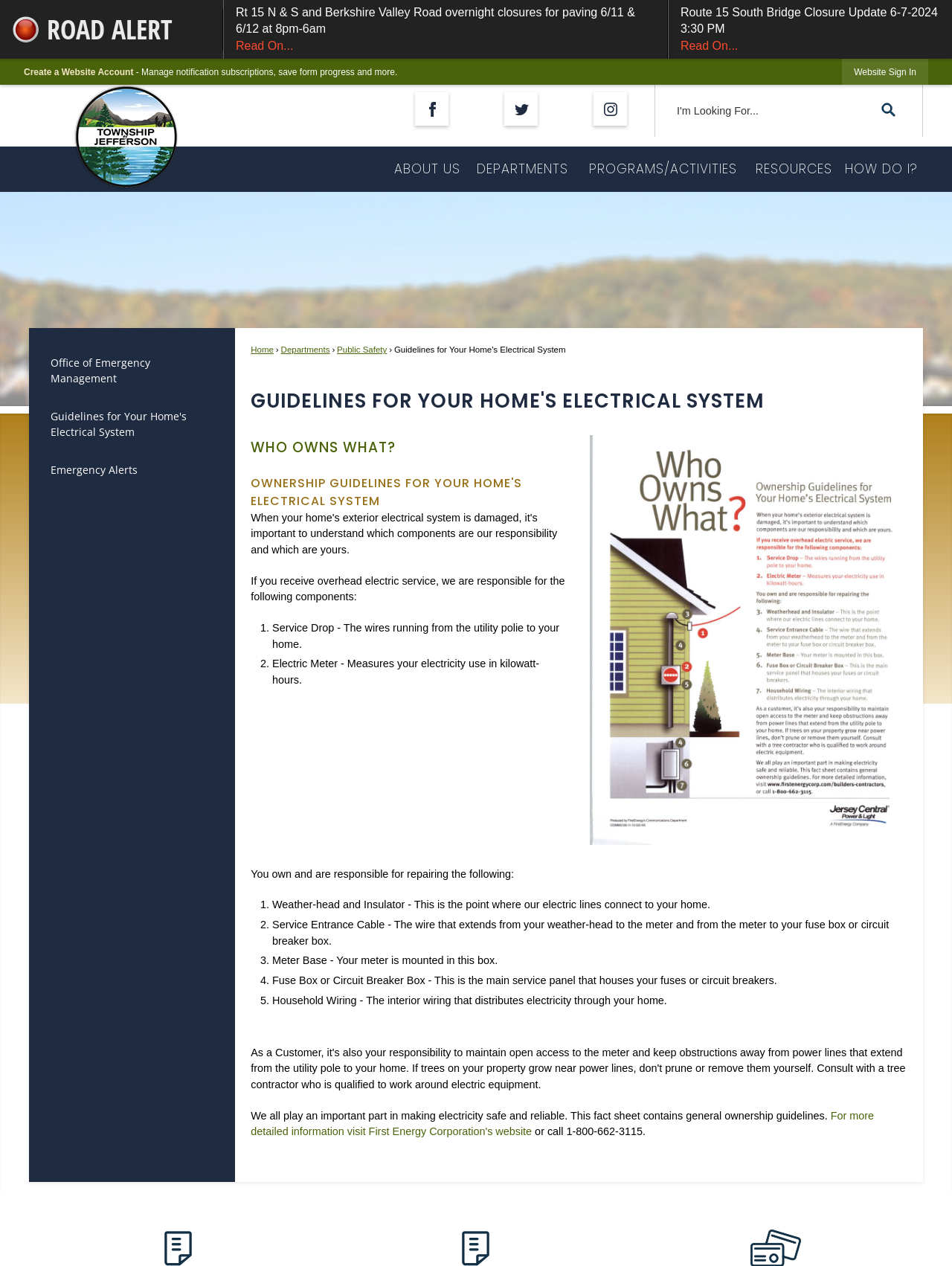Identify the bounding box coordinates of the clickable region to carry out the given instruction: "Search for something".

[0.688, 0.067, 0.968, 0.108]